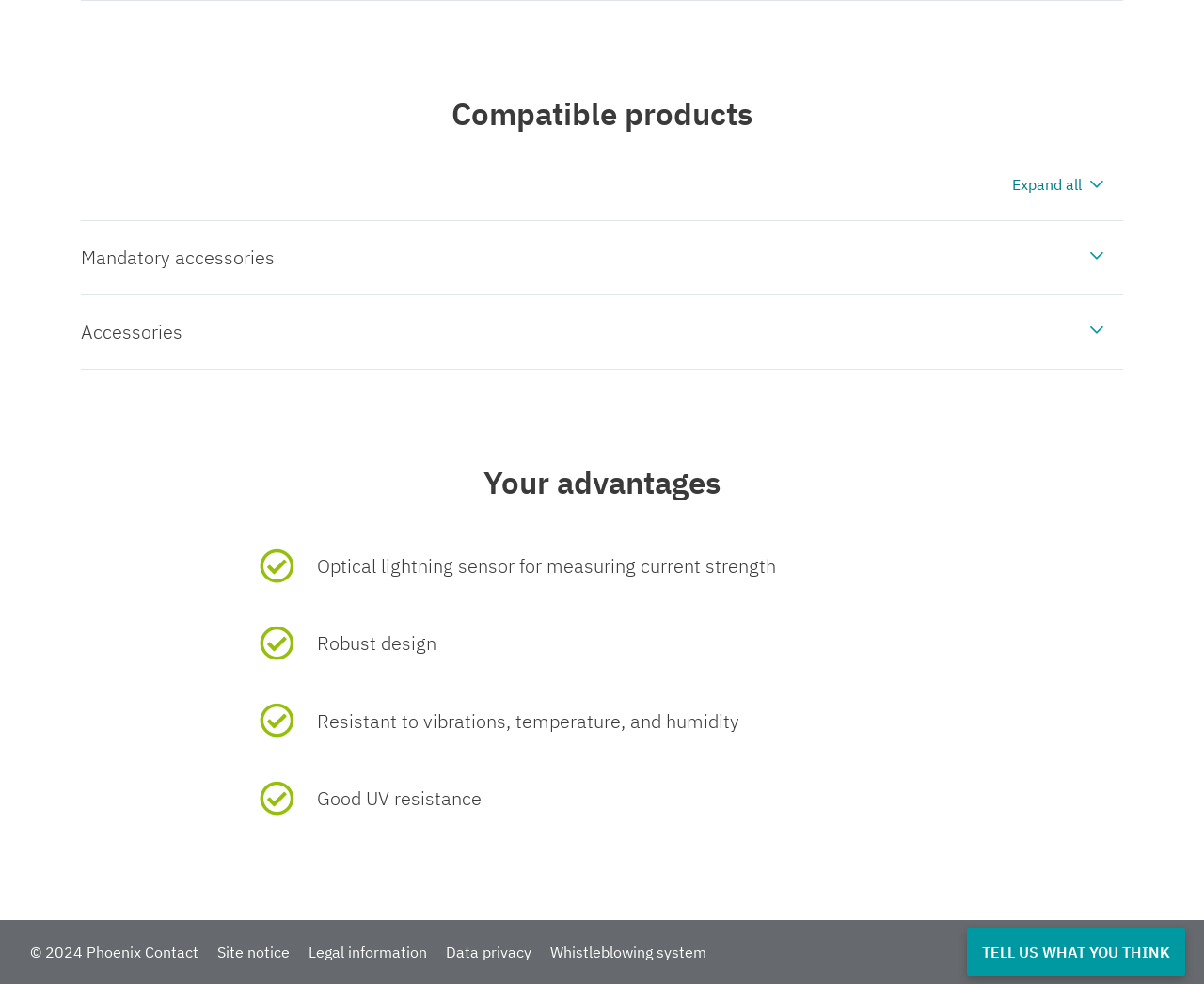What is the first category of products?
Please look at the screenshot and answer in one word or a short phrase.

Compatible products